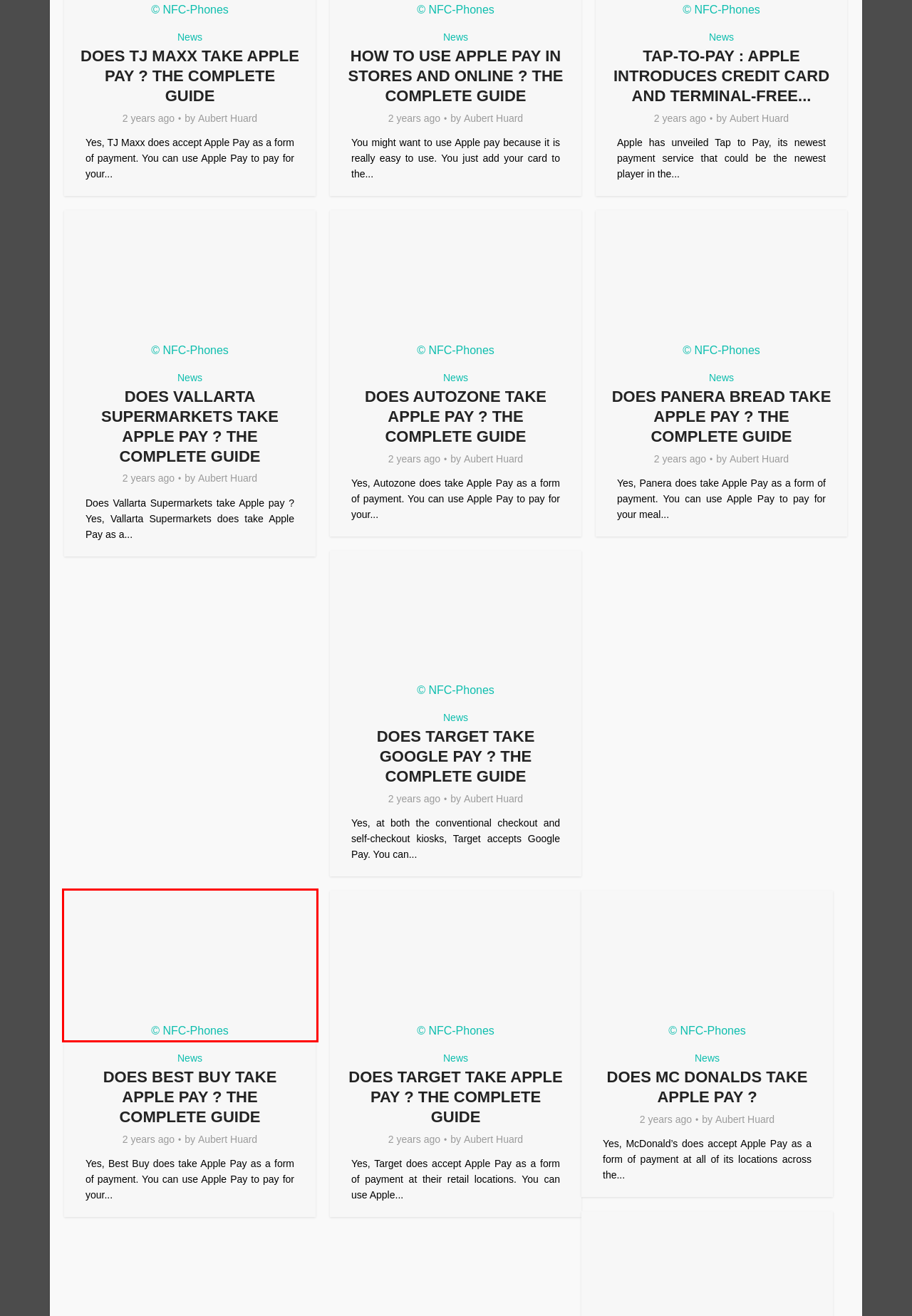You have a screenshot of a webpage with an element surrounded by a red bounding box. Choose the webpage description that best describes the new page after clicking the element inside the red bounding box. Here are the candidates:
A. Does Target take Apple pay ? The complete Guide of 2024
B. Does Best Buy take apple pay ? The complete Guide 2024
C. Does Target take Google pay ? The complete Guide 2024
D. Does TJ Maxx take Apple pay ? The complete Guide 2024
E. Tap-to-Pay : Apple introduces credit card and terminal-free payment
F. Does Autozone take Apple pay ? The complete Guide
G. Does Panera Bread take Apple pay ? The complete Guide in 2024
H. Does mc donalds take apple pay ?

B